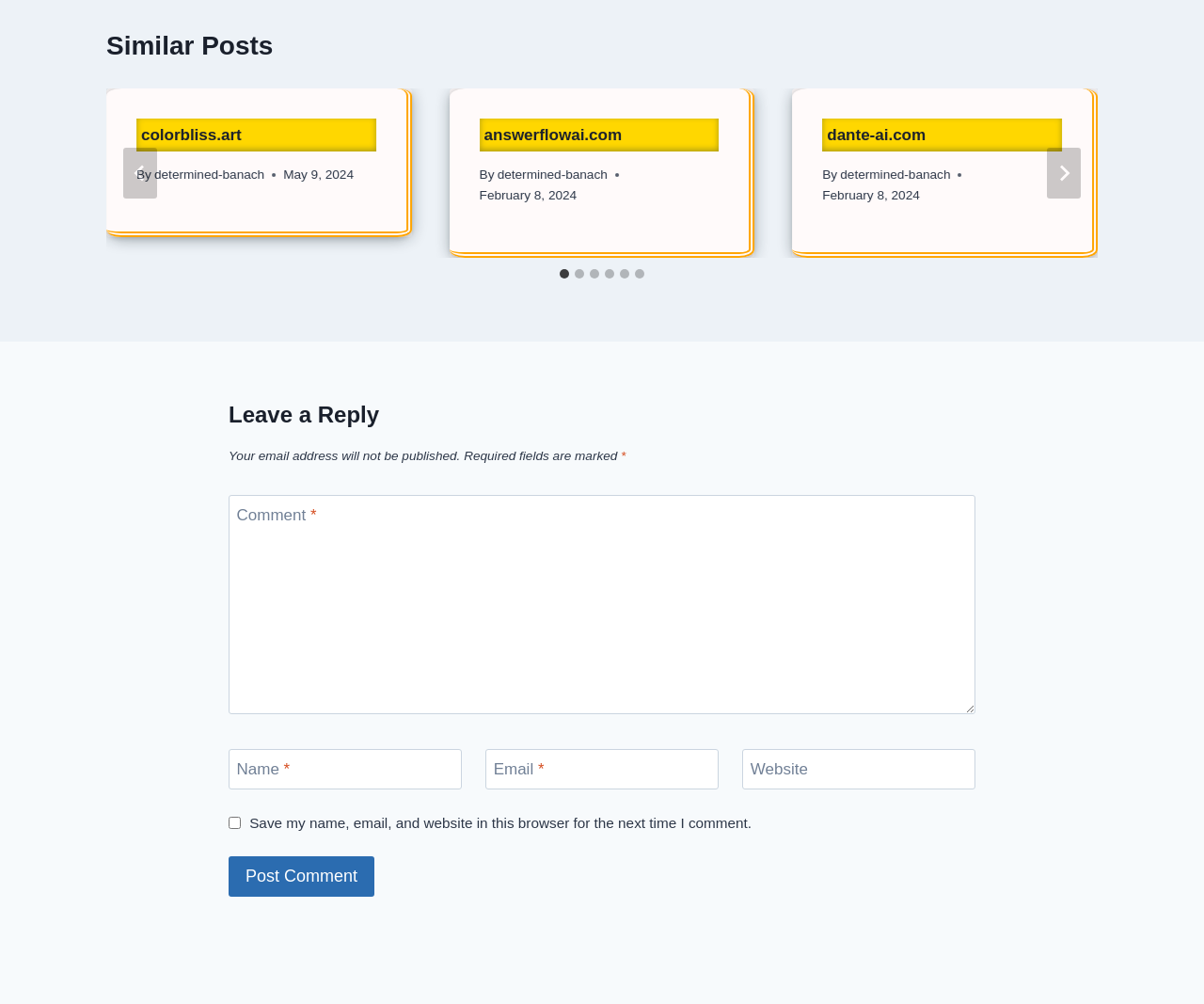Locate the bounding box of the UI element with the following description: "parent_node: Website aria-label="Website" name="url" placeholder="https://www.example.com"".

[0.617, 0.746, 0.81, 0.786]